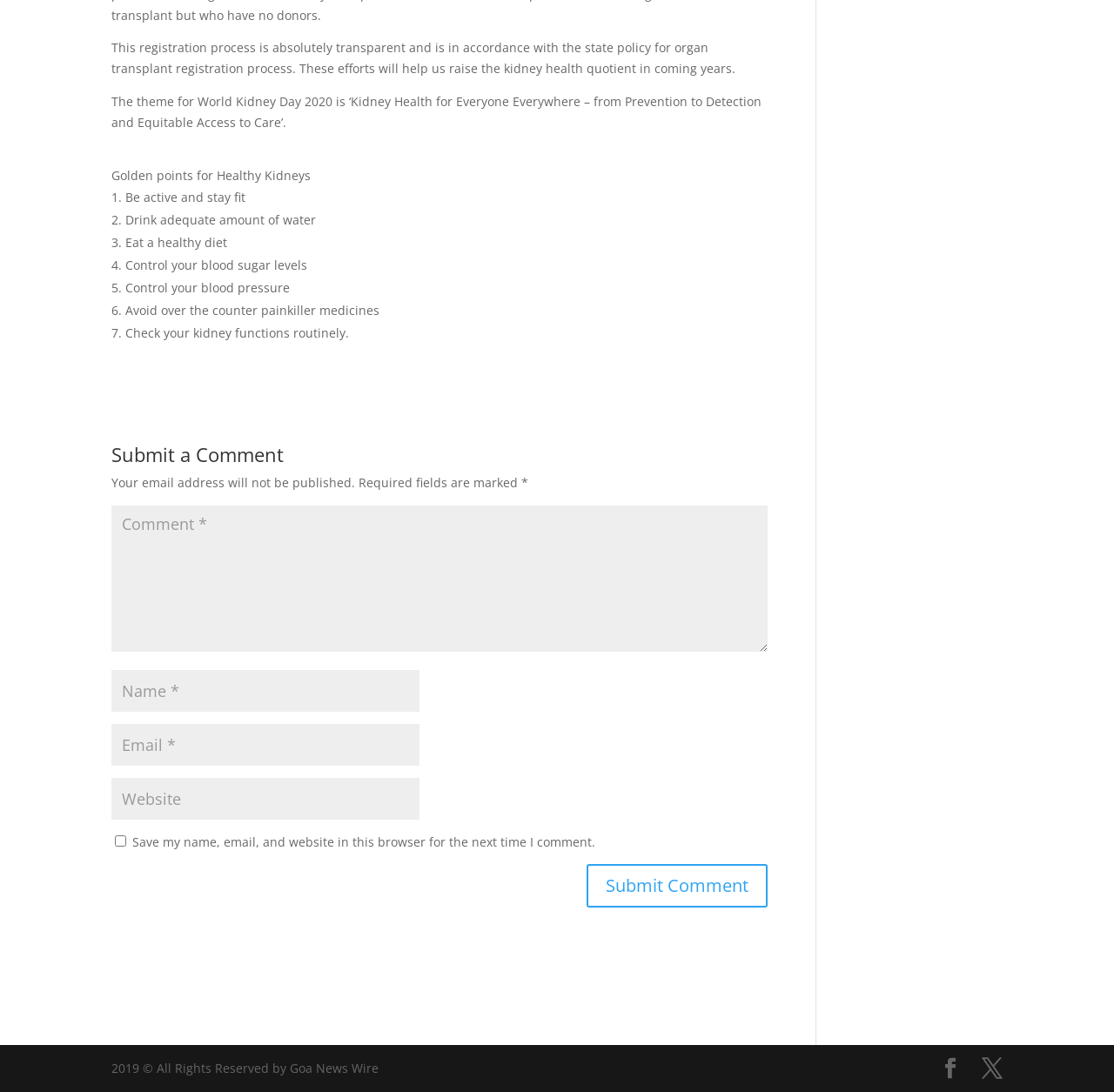Locate the bounding box of the UI element described by: "input value="Comment *" name="comment"" in the given webpage screenshot.

[0.1, 0.463, 0.689, 0.597]